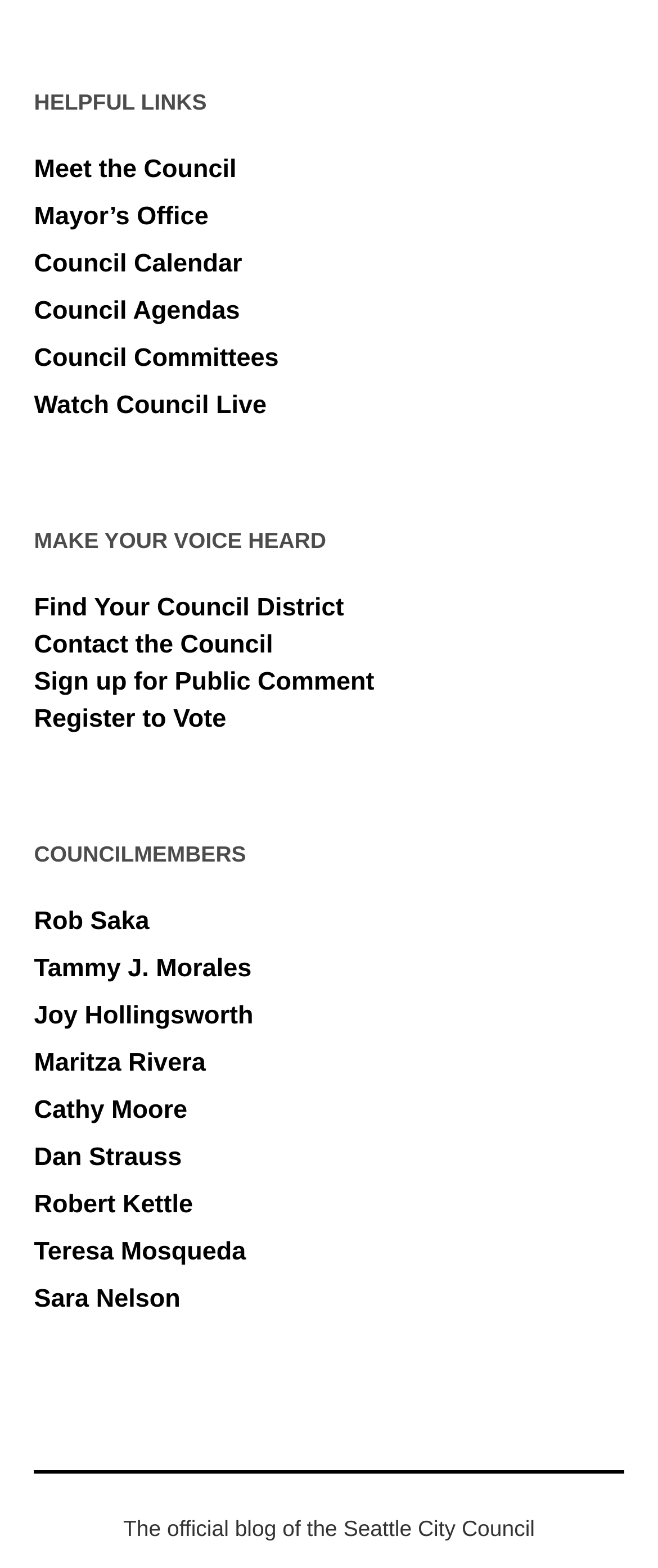Answer the question using only one word or a concise phrase: What is the name of the council?

Seattle City Council